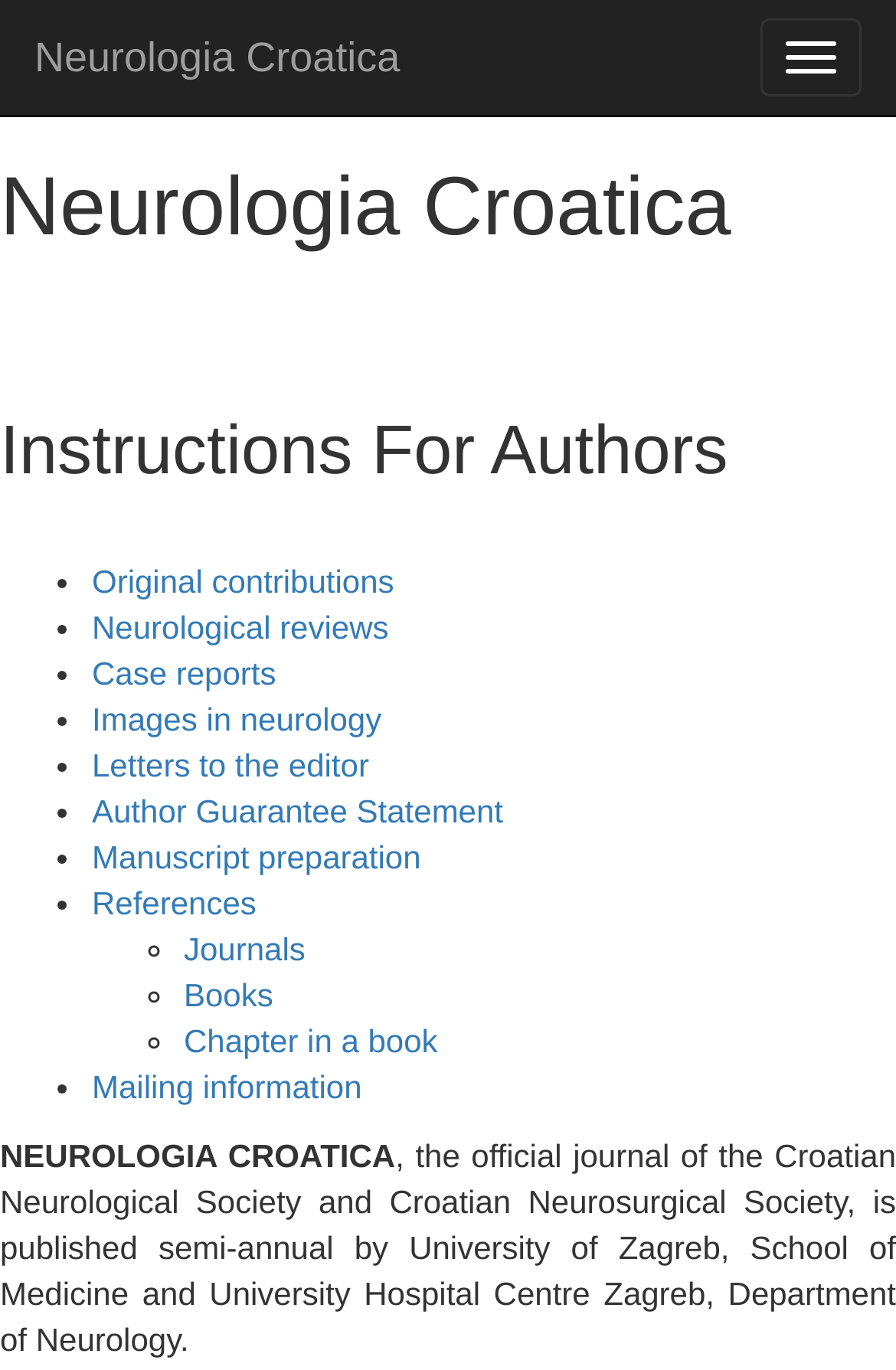Articulate a detailed summary of the webpage's content and design.

This webpage is dedicated to providing instructions for authors submitting to a scientific journal in the field of neurology, specifically Neurologia Croatica Supplement. 

At the top of the page, there is a heading "Neurologia Croatica" followed by a button and a link to the journal's main page. Below this, there is another heading "Instructions For Authors" which serves as a title for the main content of the page.

The main content is organized as a list of instructions, marked by bullet points, which include various types of contributions that can be submitted to the journal, such as original contributions, neurological reviews, case reports, images in neurology, letters to the editor, and author guarantee statements. Each of these items is a clickable link.

Further down the page, there are additional lists of links, including manuscript preparation guidelines, references, and resources for authors, such as journals, books, and chapters in a book. These lists are also marked by bullet points or other list markers.

At the bottom of the page, there is a section of static text that provides more information about the journal, including its publication frequency, publishers, and affiliations.